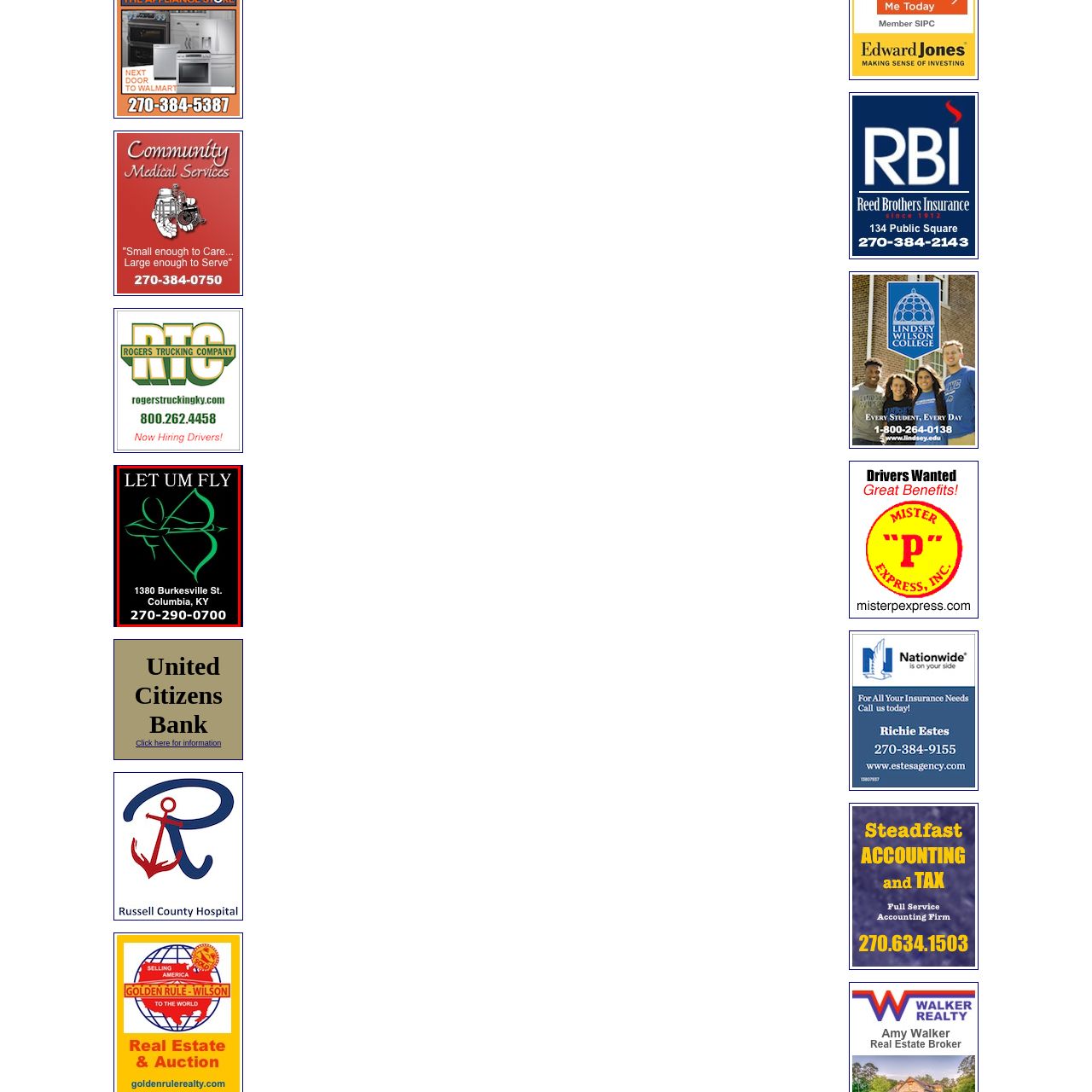Please review the image enclosed by the red bounding box and give a detailed answer to the following question, utilizing the information from the visual: What is the purpose of the contact information?

The contact information, including the address and phone number, is provided beneath the graphic, suggesting that it is related to a business or service, likely in the archery industry or outdoor sports, and is intended to facilitate communication or transactions with customers or clients.